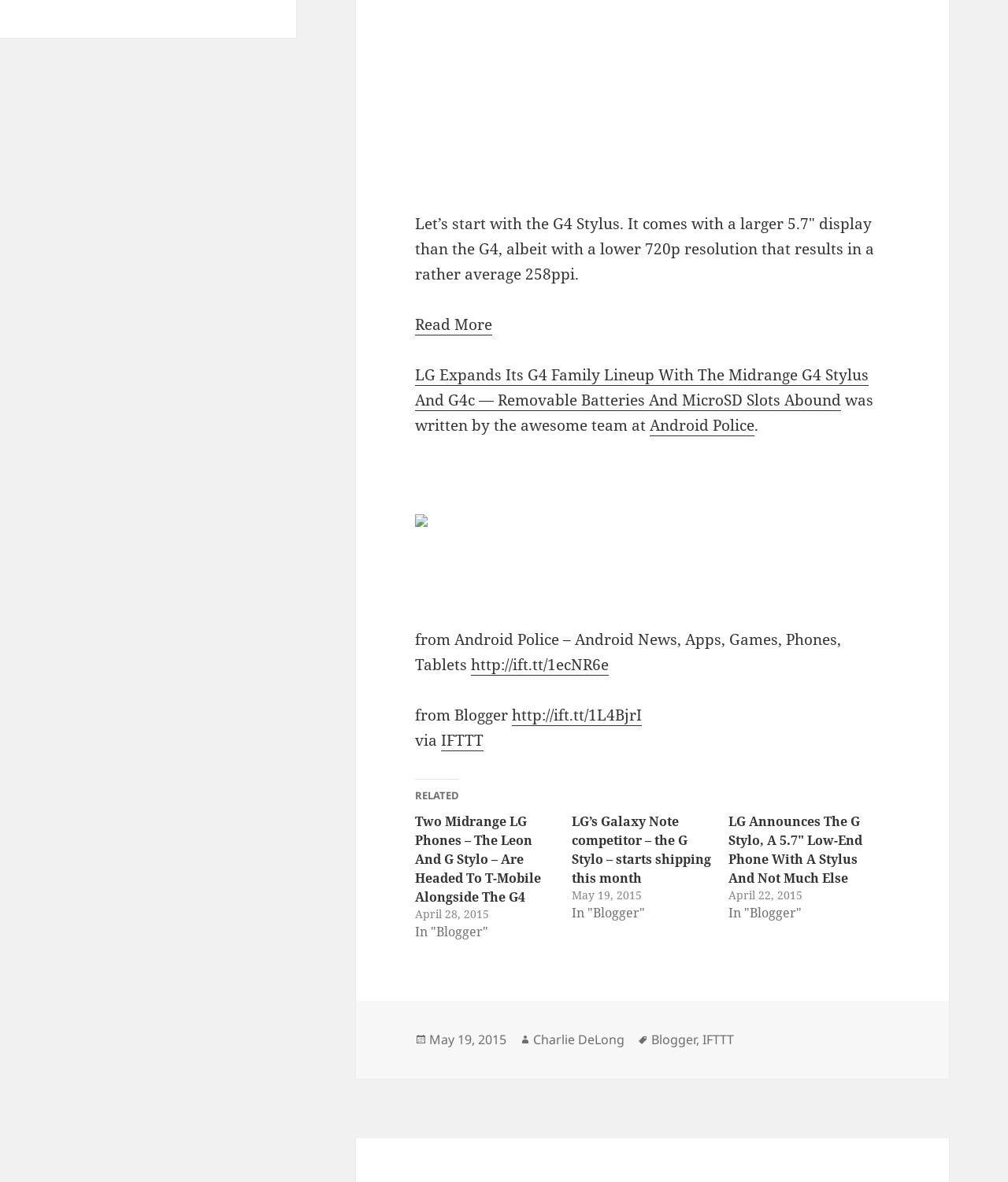Please identify the bounding box coordinates of the region to click in order to complete the task: "Check related news". The coordinates must be four float numbers between 0 and 1, specified as [left, top, right, bottom].

[0.412, 0.627, 0.455, 0.646]